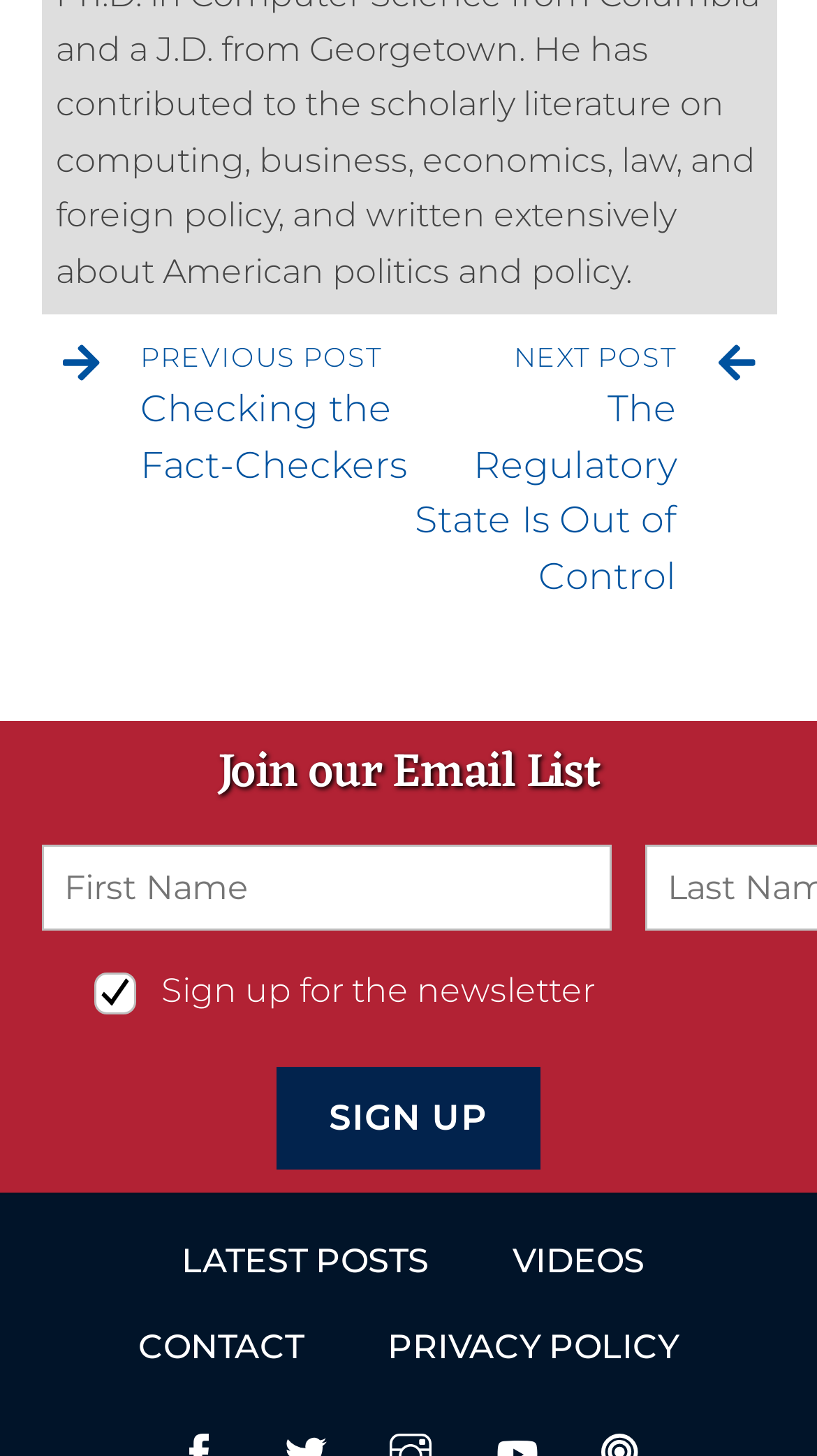Please give a one-word or short phrase response to the following question: 
How many elements are there in the email list section?

3